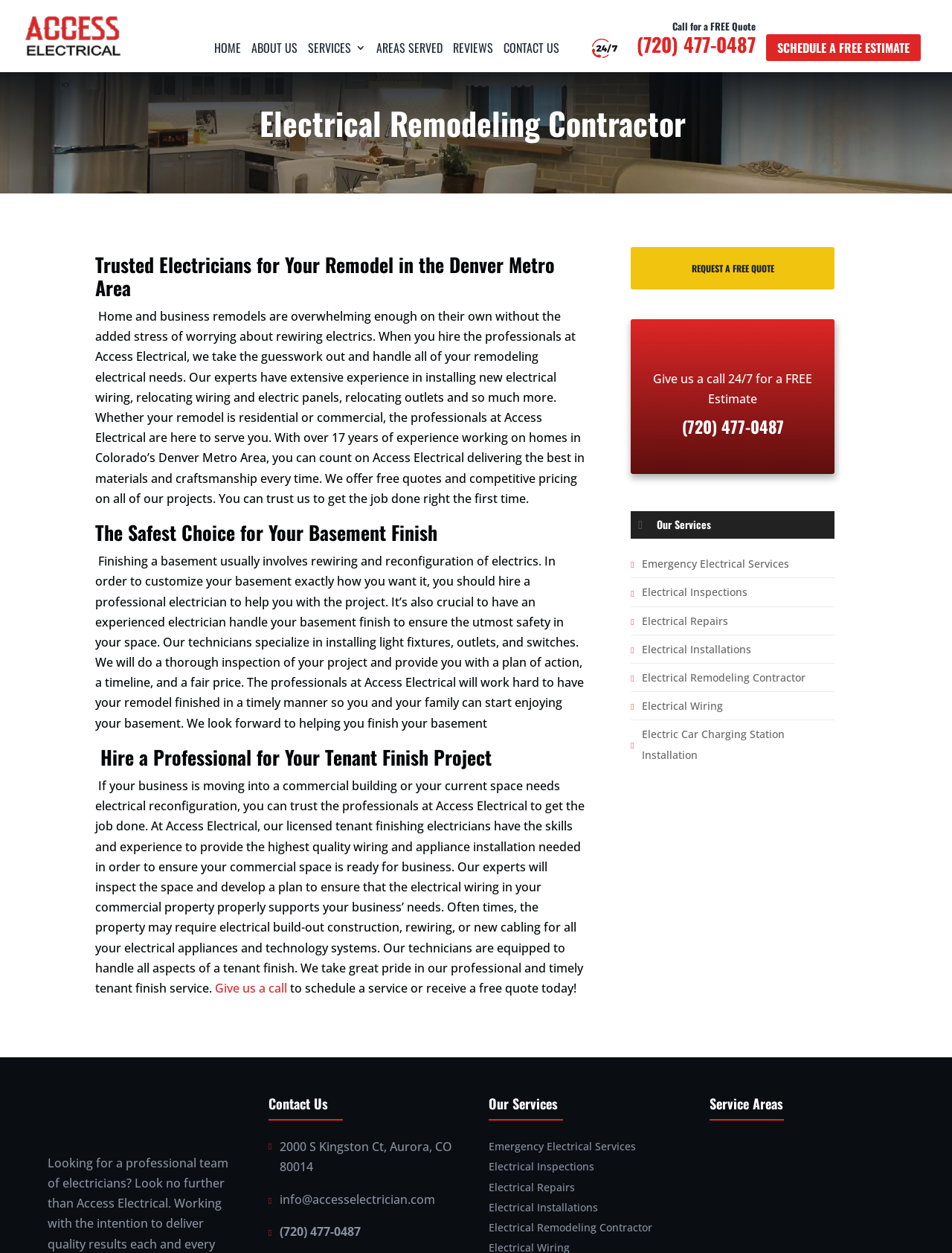Identify the bounding box coordinates of the region I need to click to complete this instruction: "Click on the 'HOME' link".

[0.225, 0.034, 0.253, 0.058]